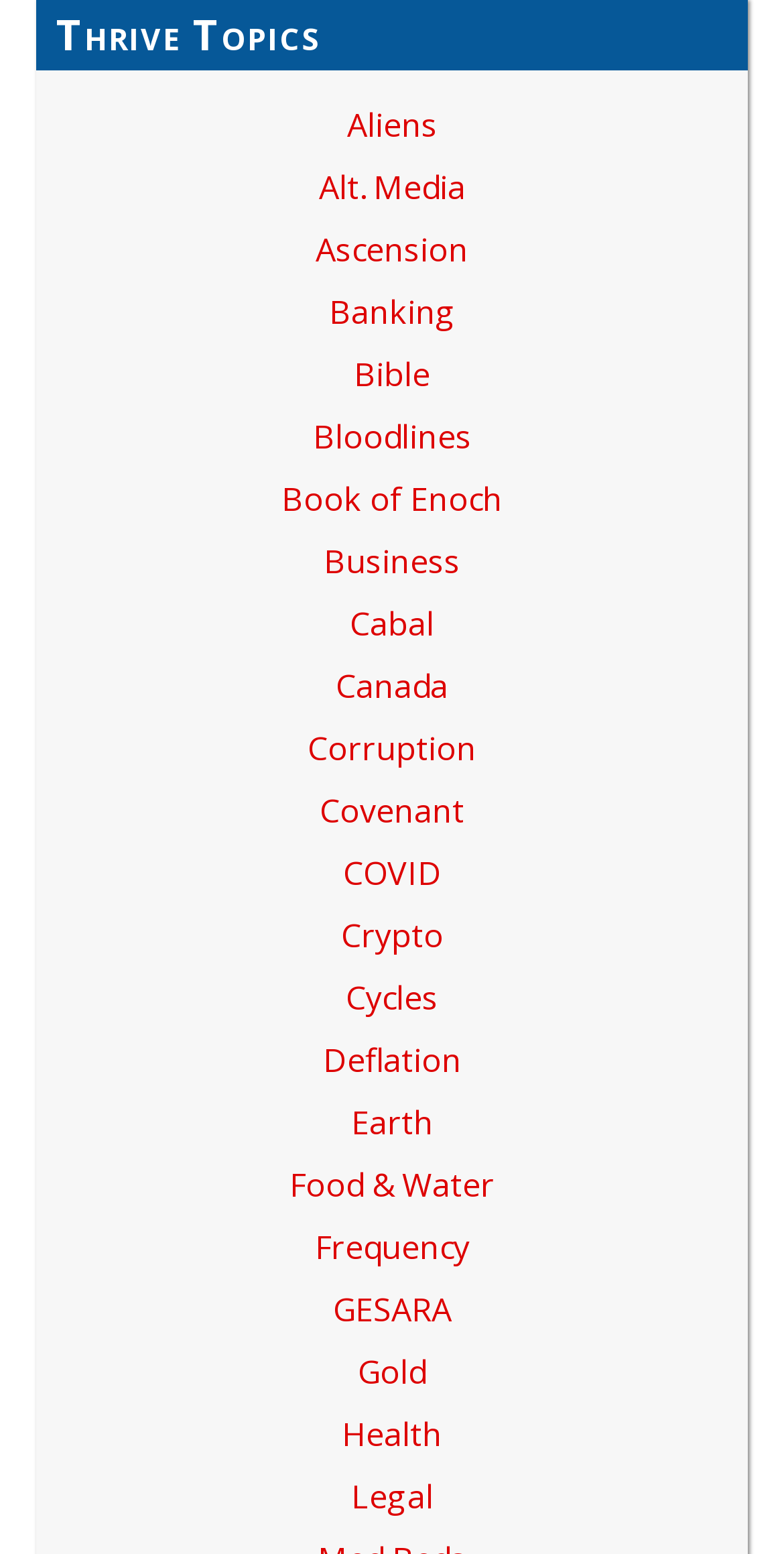Given the description: "Covenant", determine the bounding box coordinates of the UI element. The coordinates should be formatted as four float numbers between 0 and 1, [left, top, right, bottom].

[0.408, 0.507, 0.592, 0.536]